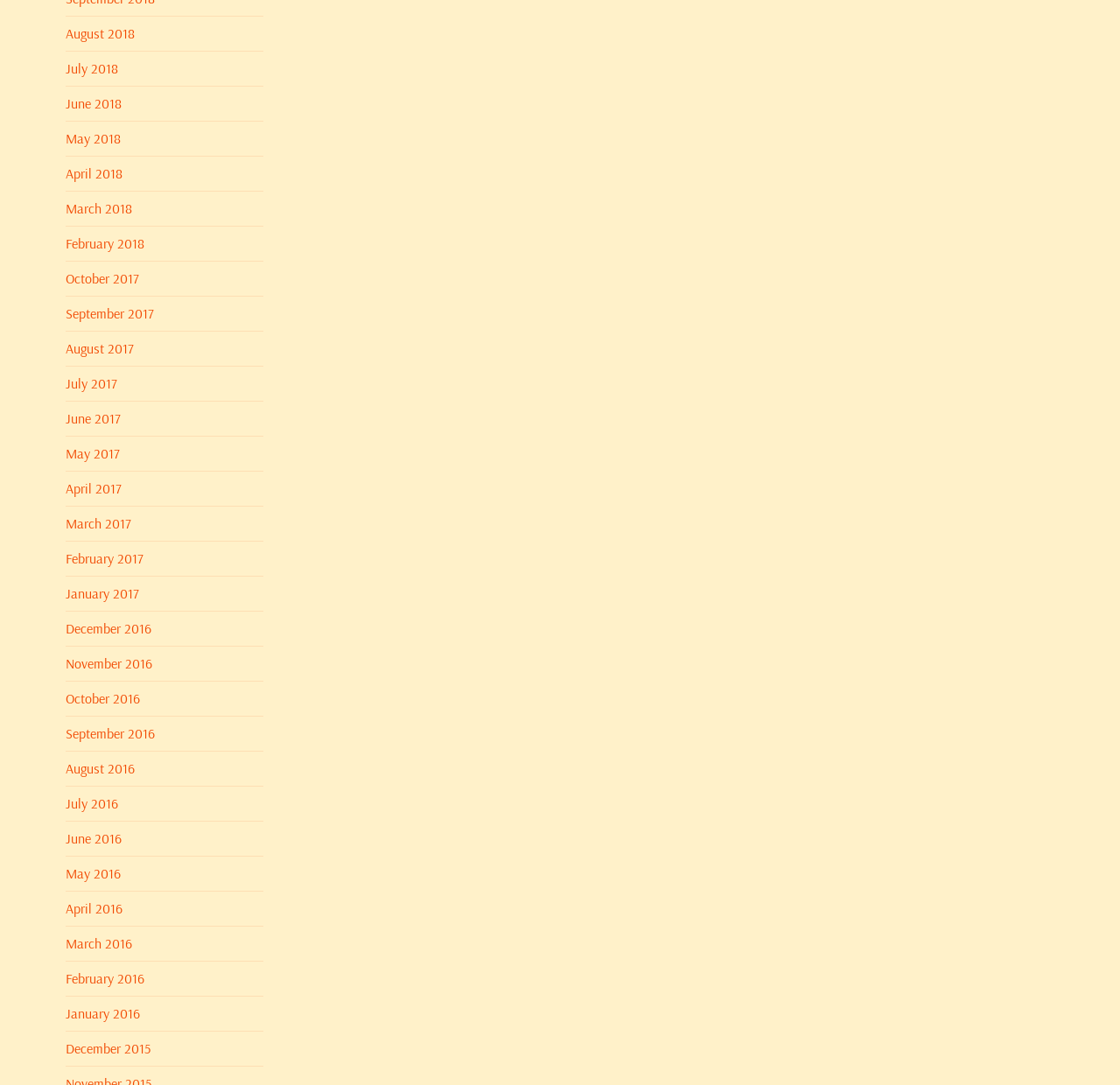Show the bounding box coordinates for the element that needs to be clicked to execute the following instruction: "view July 2017". Provide the coordinates in the form of four float numbers between 0 and 1, i.e., [left, top, right, bottom].

[0.059, 0.345, 0.105, 0.362]